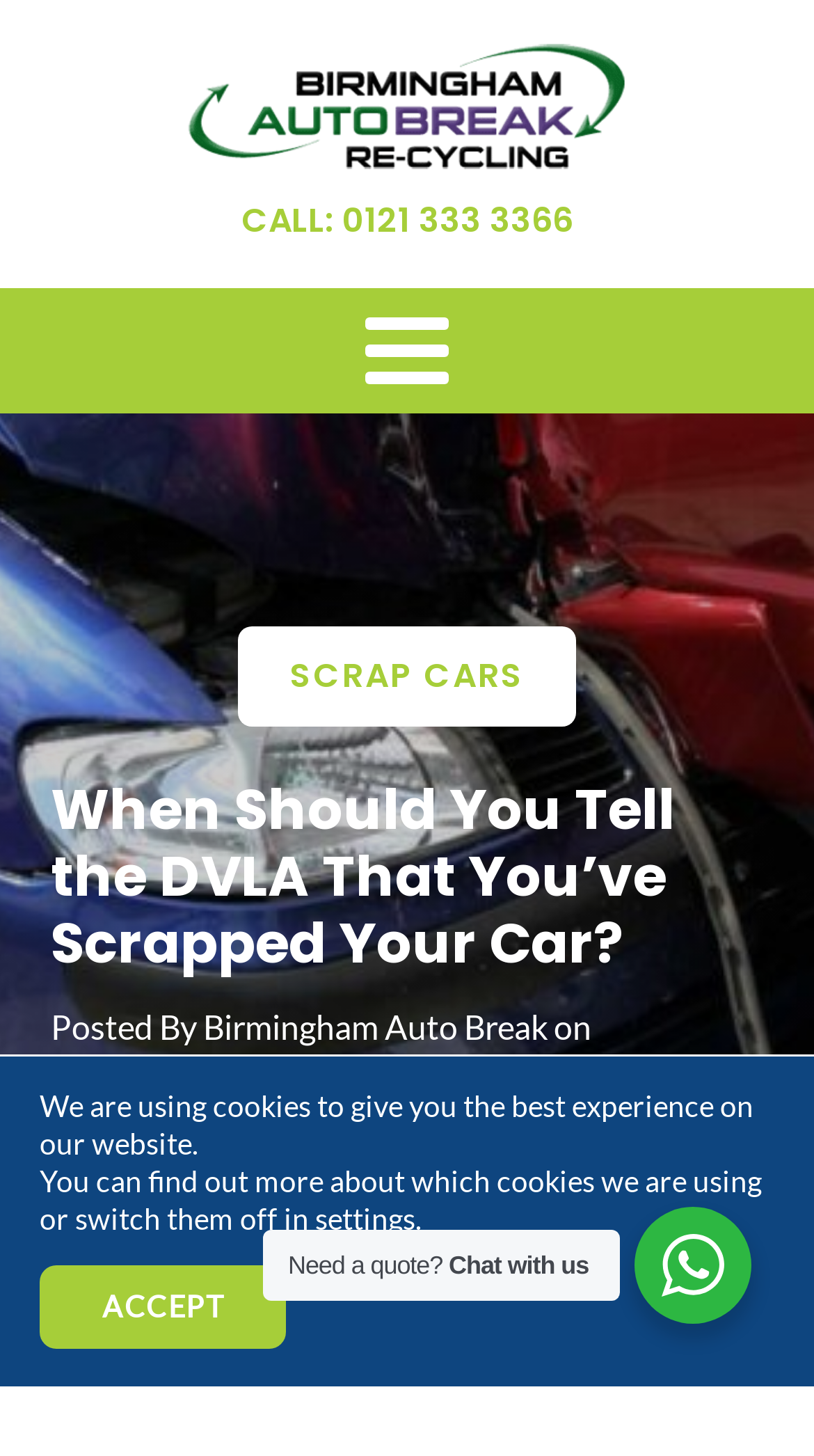Give a one-word or one-phrase response to the question:
What is the other option for scrapping cars?

SCRAP CARS